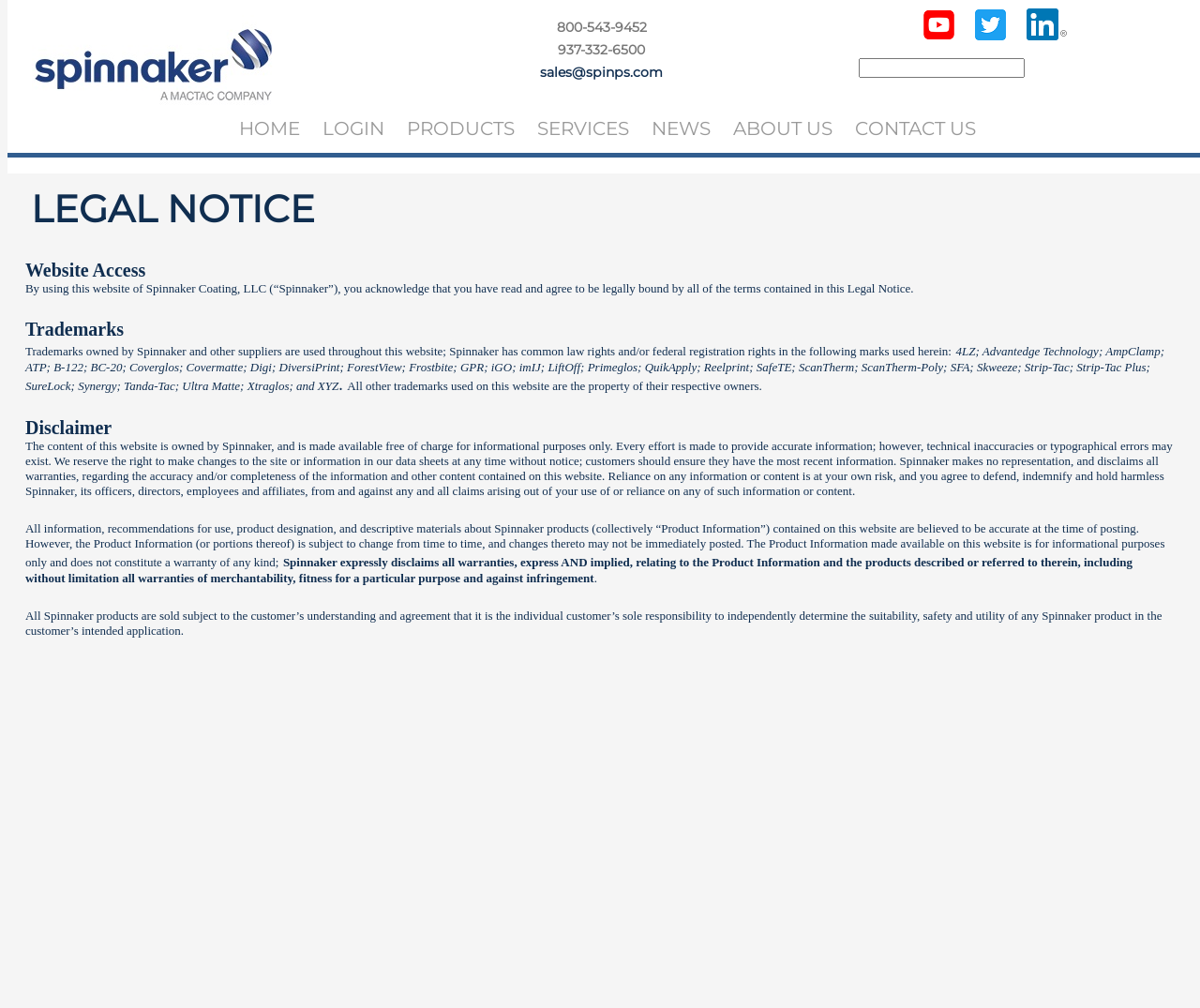What is the topic of the webpage?
Please respond to the question with a detailed and well-explained answer.

The topic of the webpage is trademarks, as indicated by the meta description and the section titled 'Trademarks' which lists various trademarks owned by Spinnaker and other suppliers.